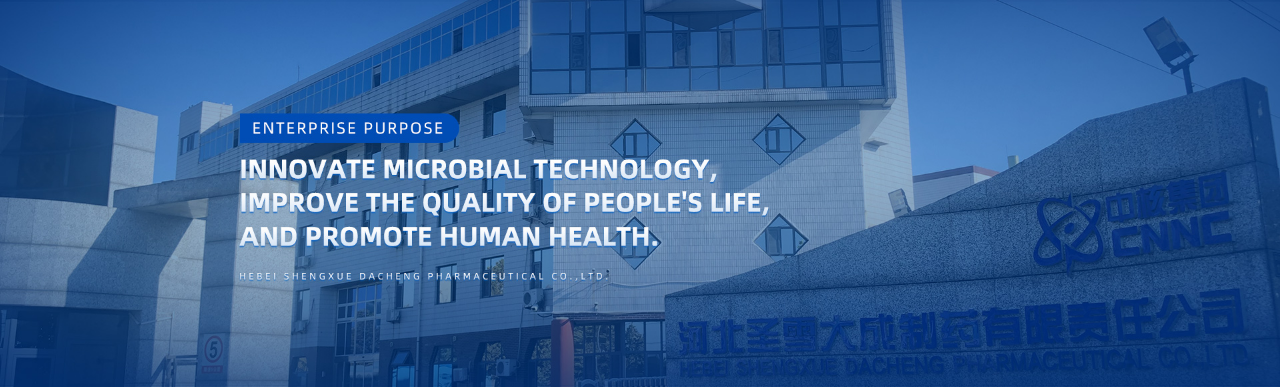Give a short answer to this question using one word or a phrase:
What do the large glass windows symbolize?

Openness and transparency